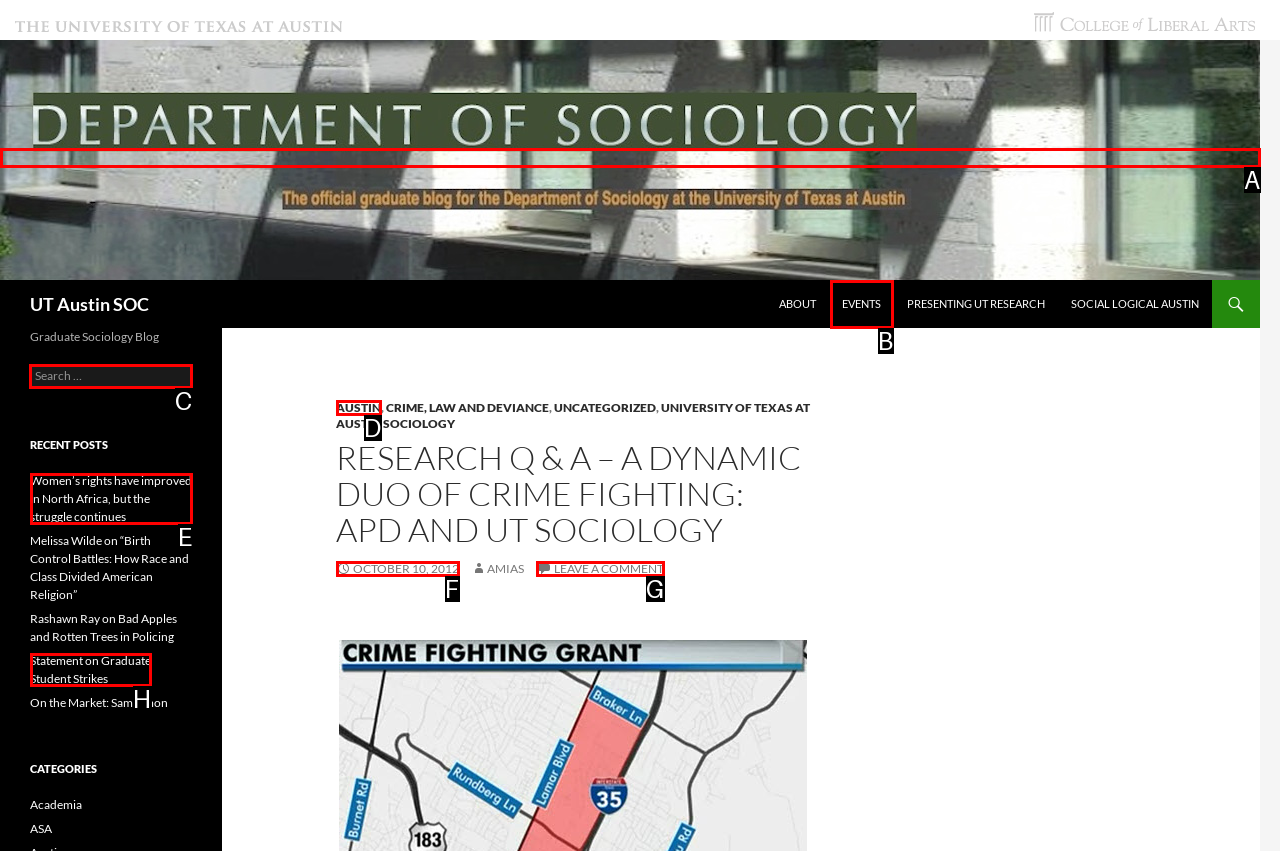Indicate the HTML element to be clicked to accomplish this task: Search for something Respond using the letter of the correct option.

C